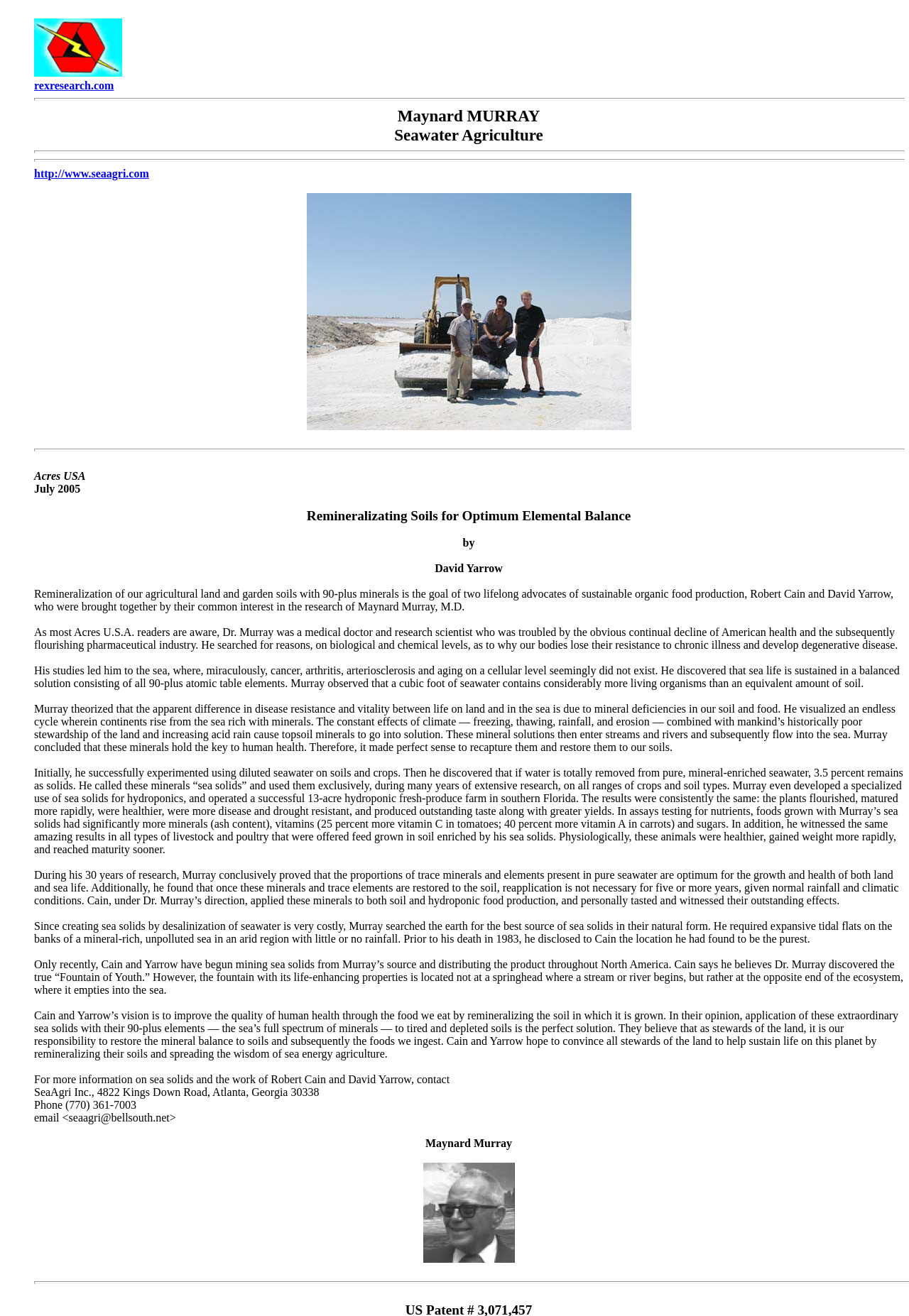What is the name of the company distributing sea solids?
Answer the question with a single word or phrase by looking at the picture.

SeaAgri Inc.